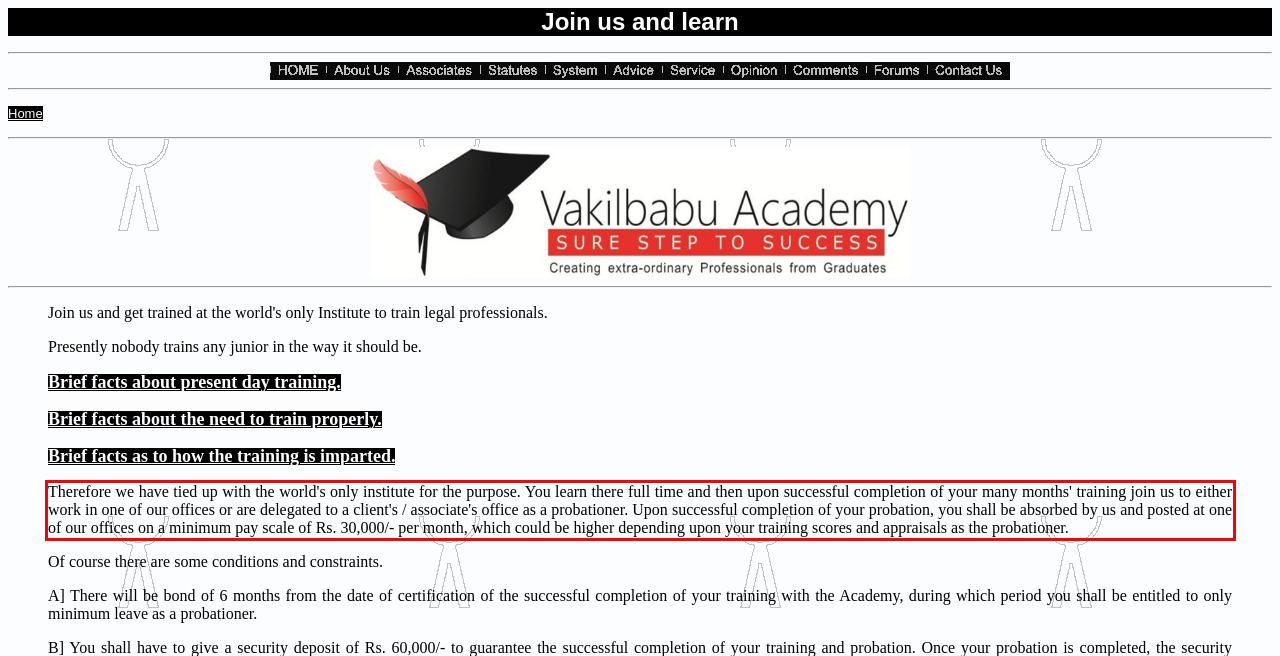The screenshot you have been given contains a UI element surrounded by a red rectangle. Use OCR to read and extract the text inside this red rectangle.

Therefore we have tied up with the world's only institute for the purpose. You learn there full time and then upon successful completion of your many months' training join us to either work in one of our offices or are delegated to a client's / associate's office as a probationer. Upon successful completion of your probation, you shall be absorbed by us and posted at one of our offices on a minimum pay scale of Rs. 30,000/- per month, which could be higher depending upon your training scores and appraisals as the probationer.